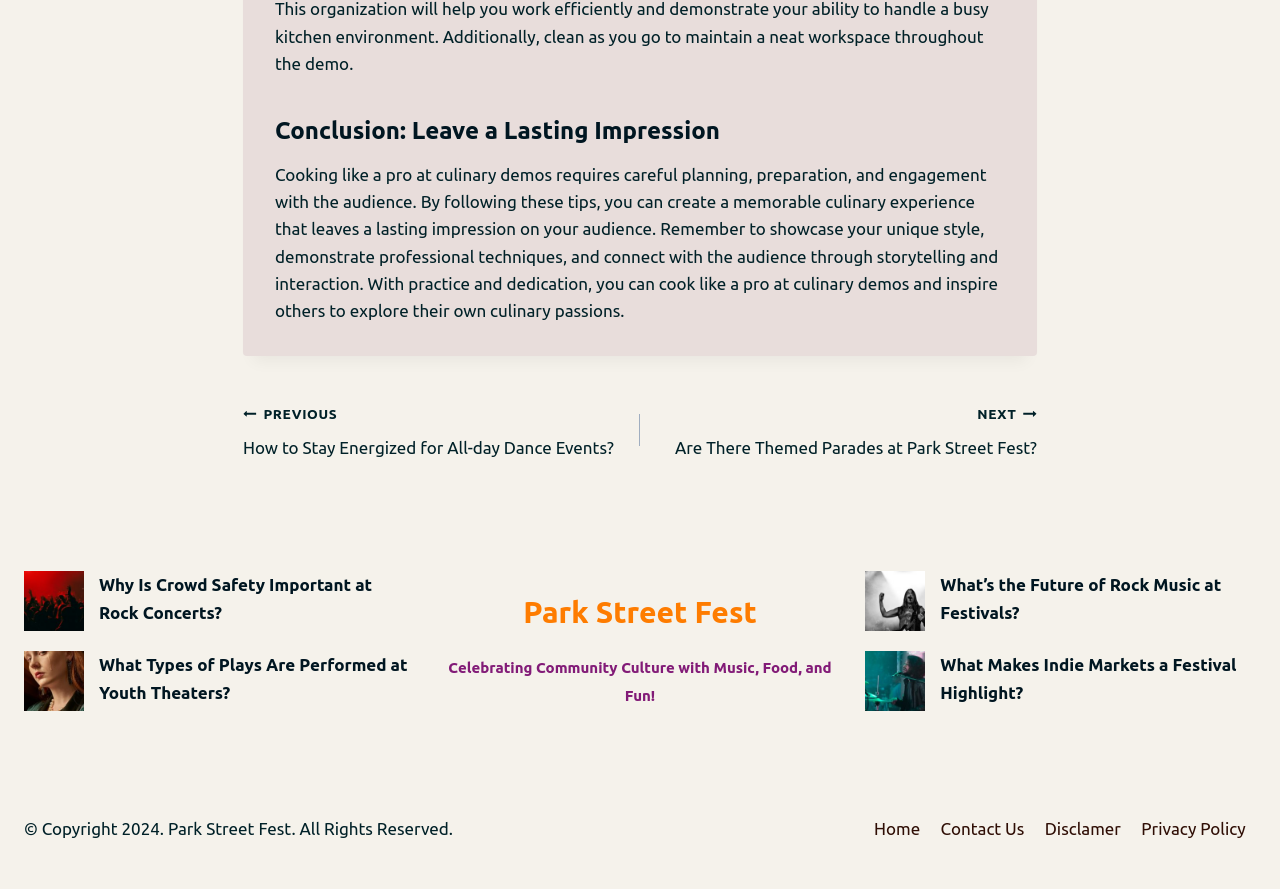What is the topic of the article?
Refer to the image and offer an in-depth and detailed answer to the question.

The topic of the article can be determined by reading the heading 'Conclusion: Leave a Lasting Impression' and the static text that follows, which discusses cooking like a pro at culinary demos.